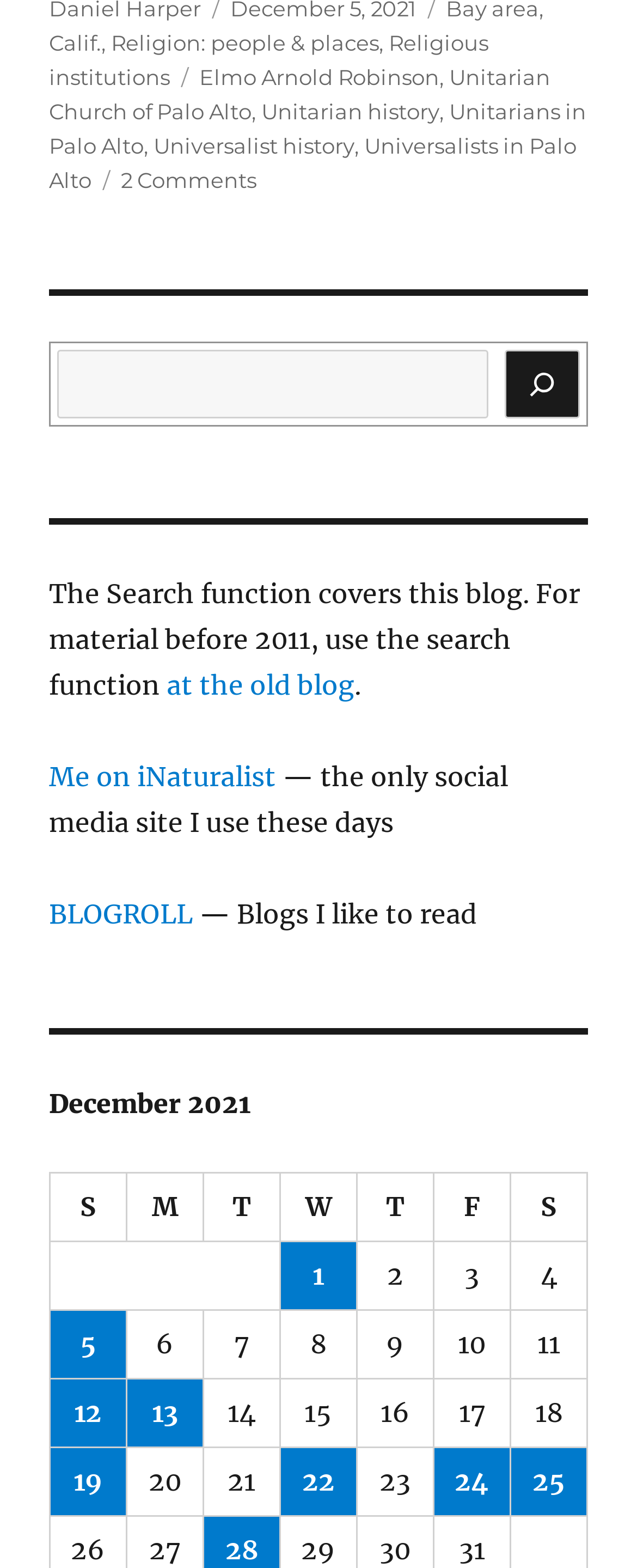Please find the bounding box coordinates for the clickable element needed to perform this instruction: "Search for something".

[0.09, 0.223, 0.767, 0.267]